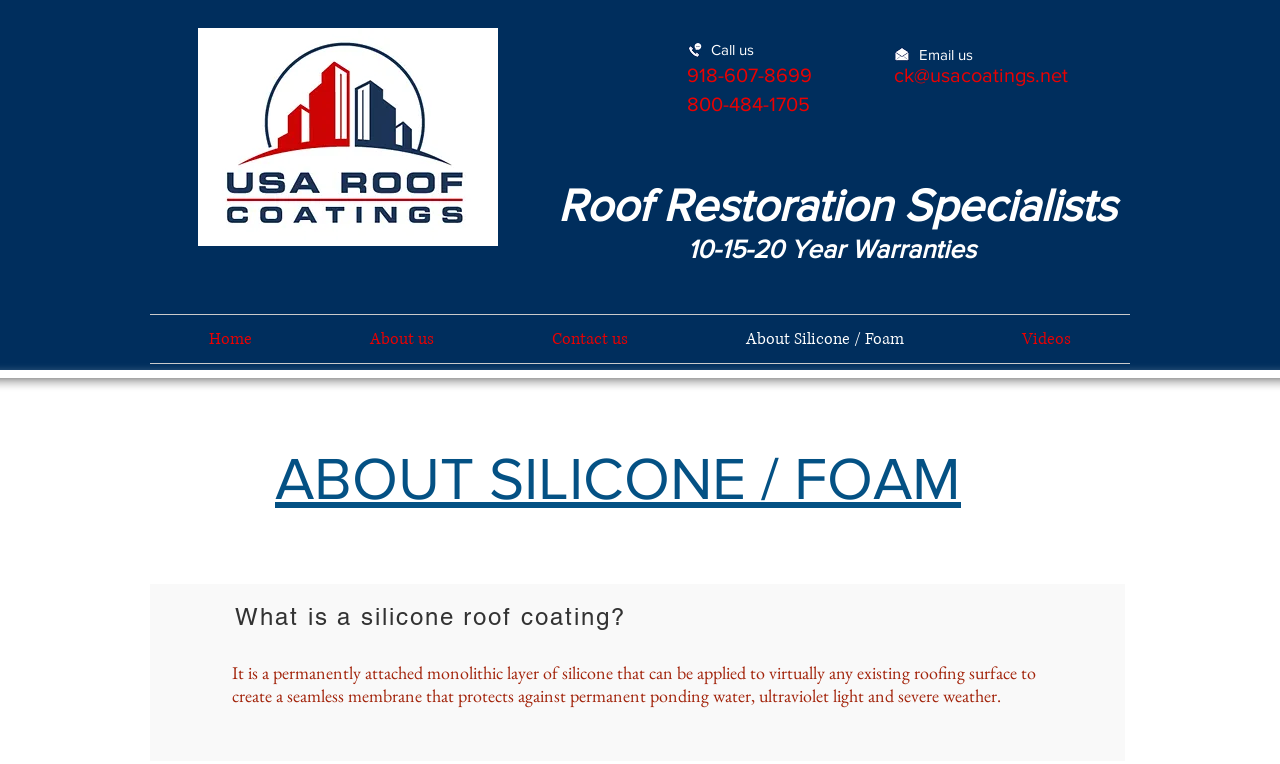From the screenshot, find the bounding box of the UI element matching this description: "Contact us". Supply the bounding box coordinates in the form [left, top, right, bottom], each a float between 0 and 1.

[0.385, 0.412, 0.537, 0.475]